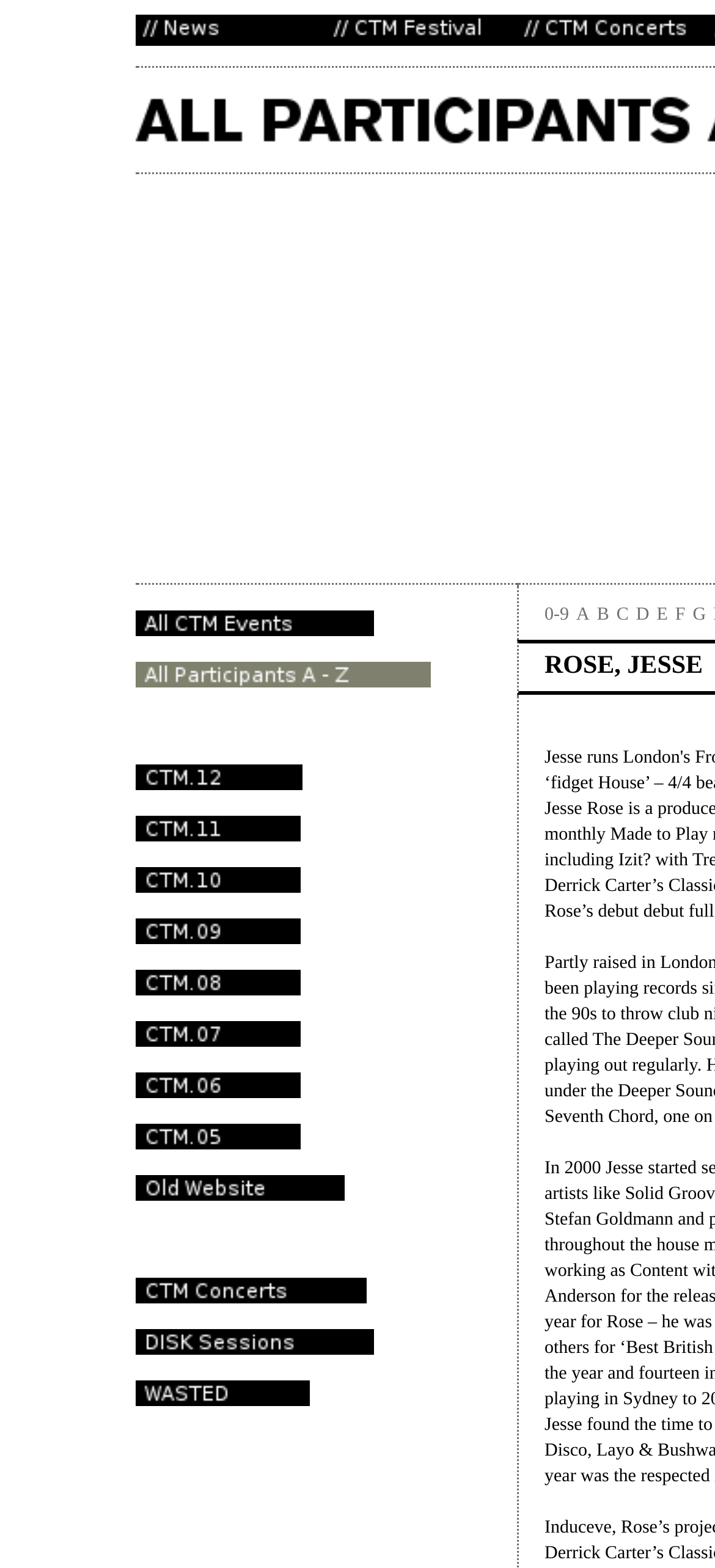How many rows are there in the table?
Carefully examine the image and provide a detailed answer to the question.

I counted the number of rows in the table, which are from 'All CTM Events' to 'CTM.06', so there are 17 rows in total.